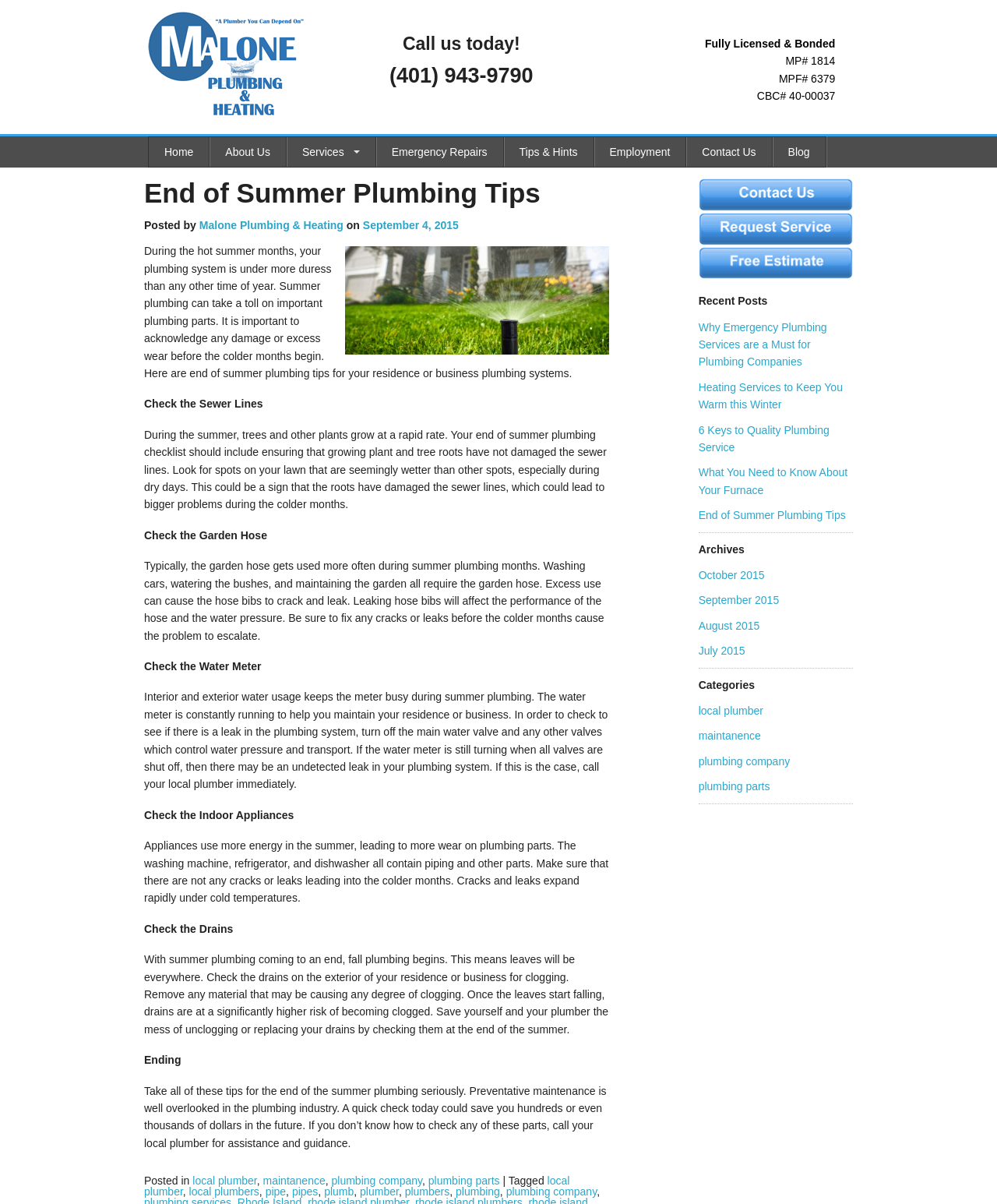Please identify the coordinates of the bounding box that should be clicked to fulfill this instruction: "View the 'Archives'".

[0.701, 0.452, 0.855, 0.461]